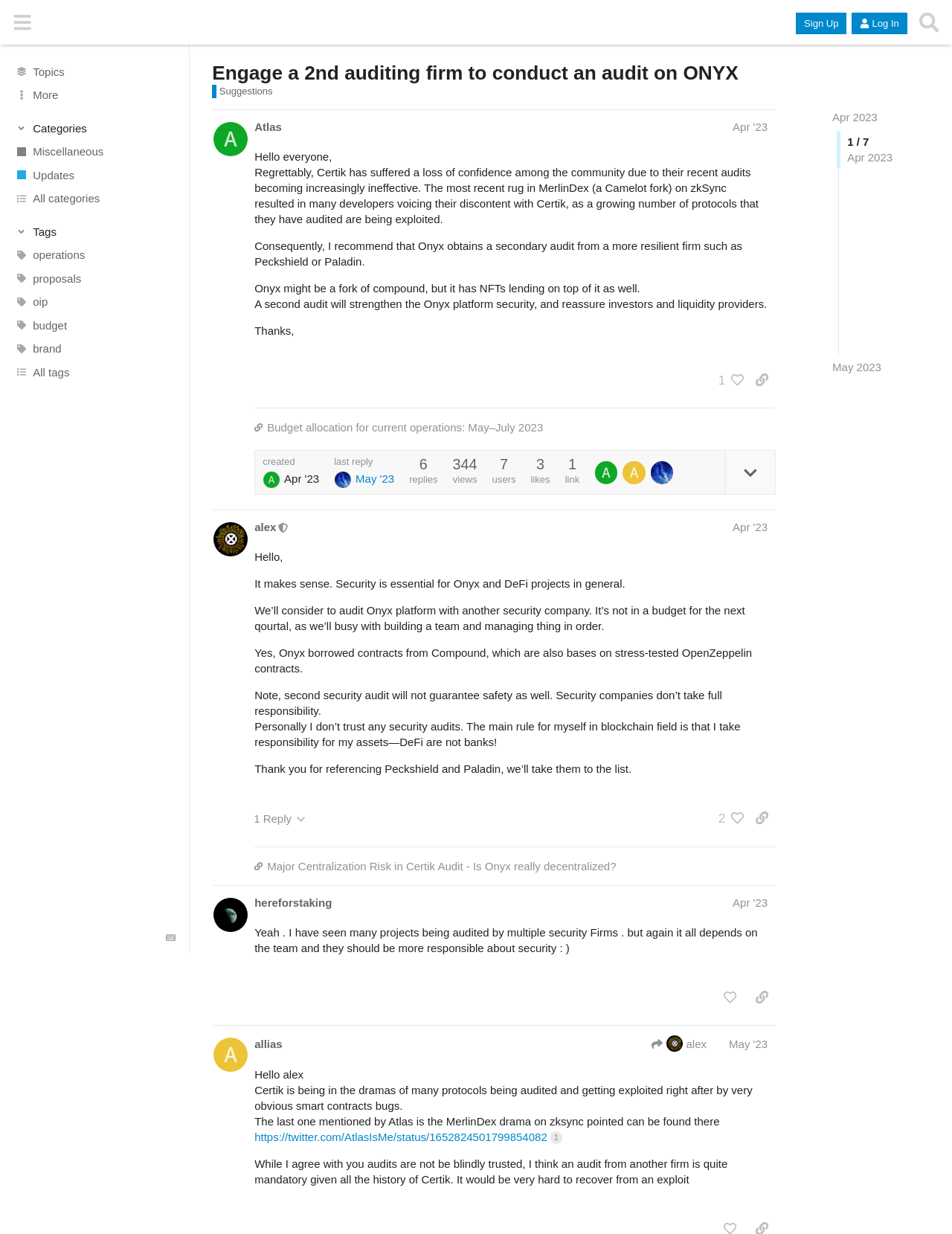Provide the bounding box coordinates of the UI element this sentence describes: "parent_node: Apr '23".

[0.276, 0.383, 0.298, 0.393]